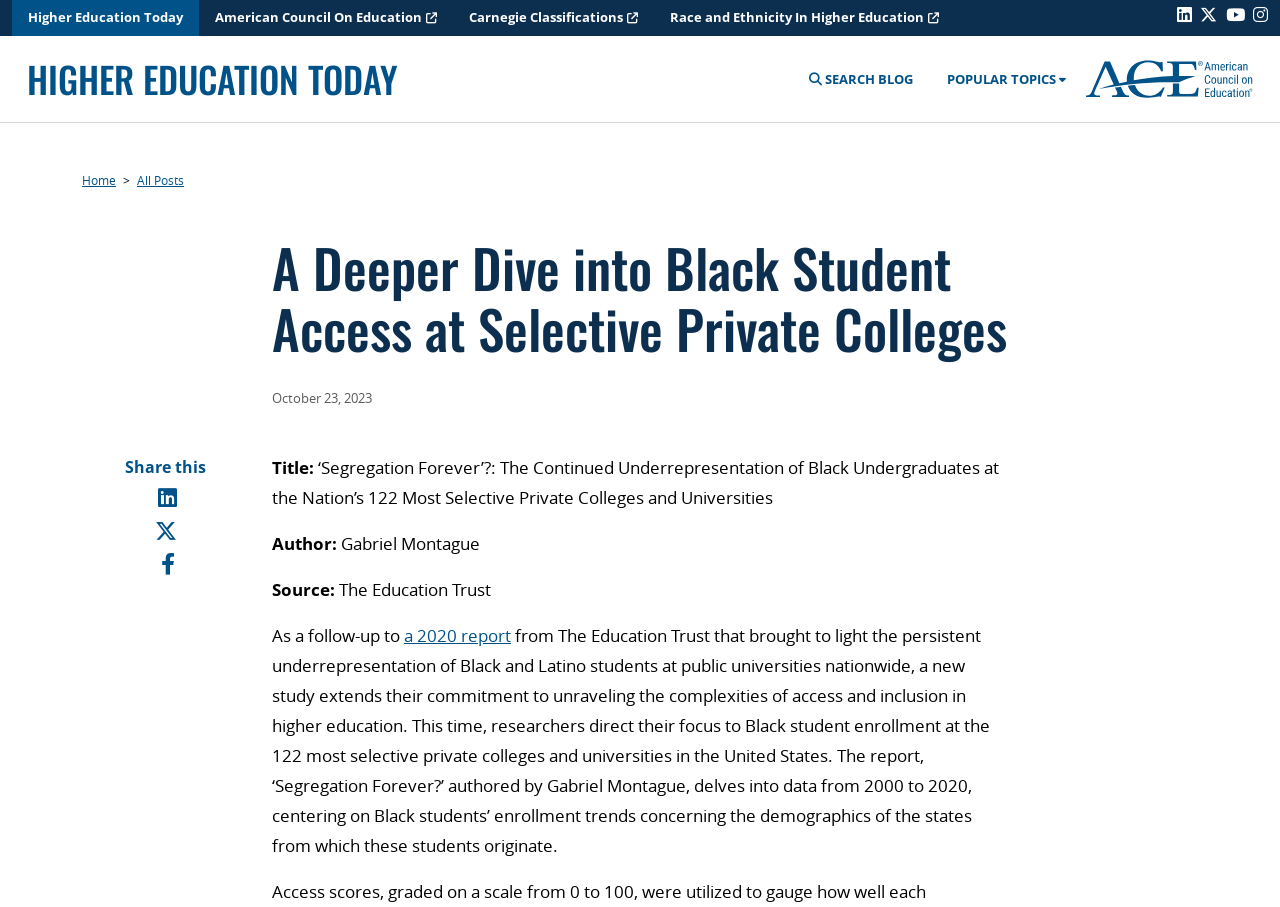Locate the bounding box coordinates of the clickable area needed to fulfill the instruction: "Share this on LinkedIn".

[0.124, 0.531, 0.138, 0.564]